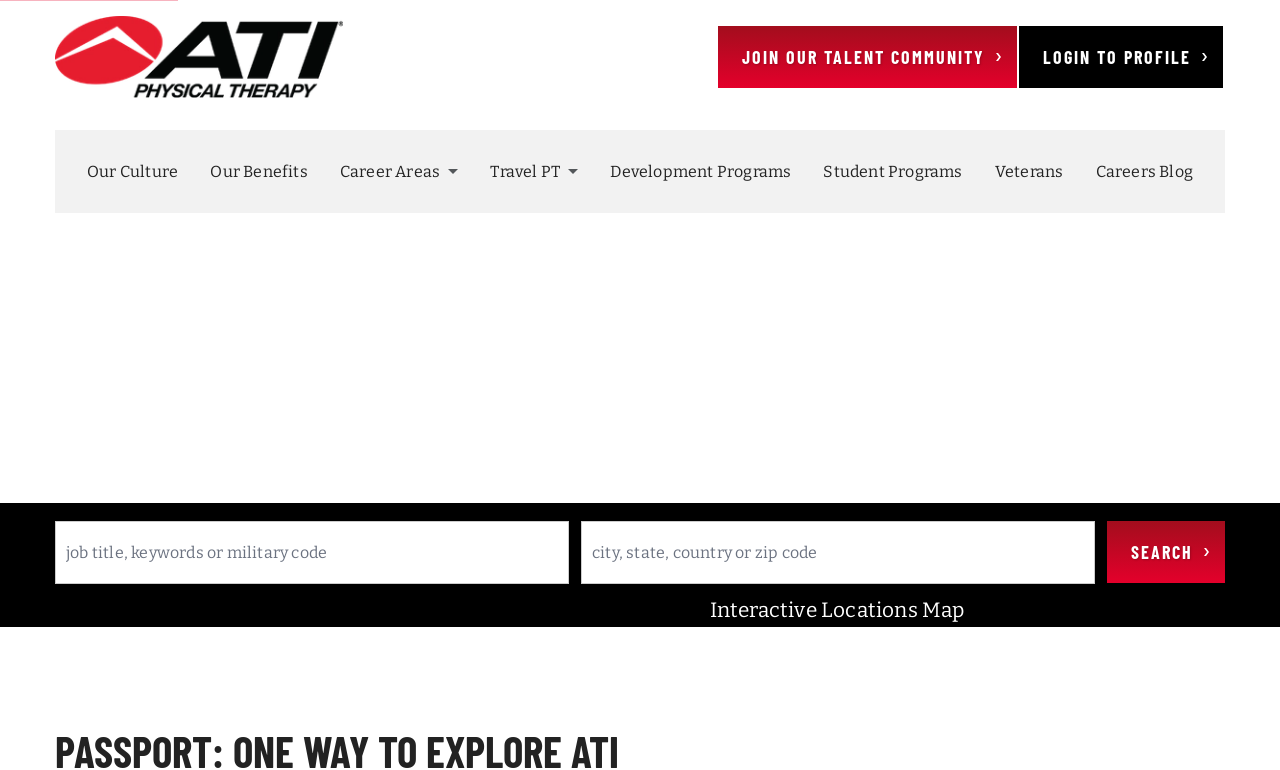Provide the bounding box coordinates for the UI element described in this sentence: "alt="ATI Physical Therapy home"". The coordinates should be four float values between 0 and 1, i.e., [left, top, right, bottom].

[0.043, 0.021, 0.268, 0.127]